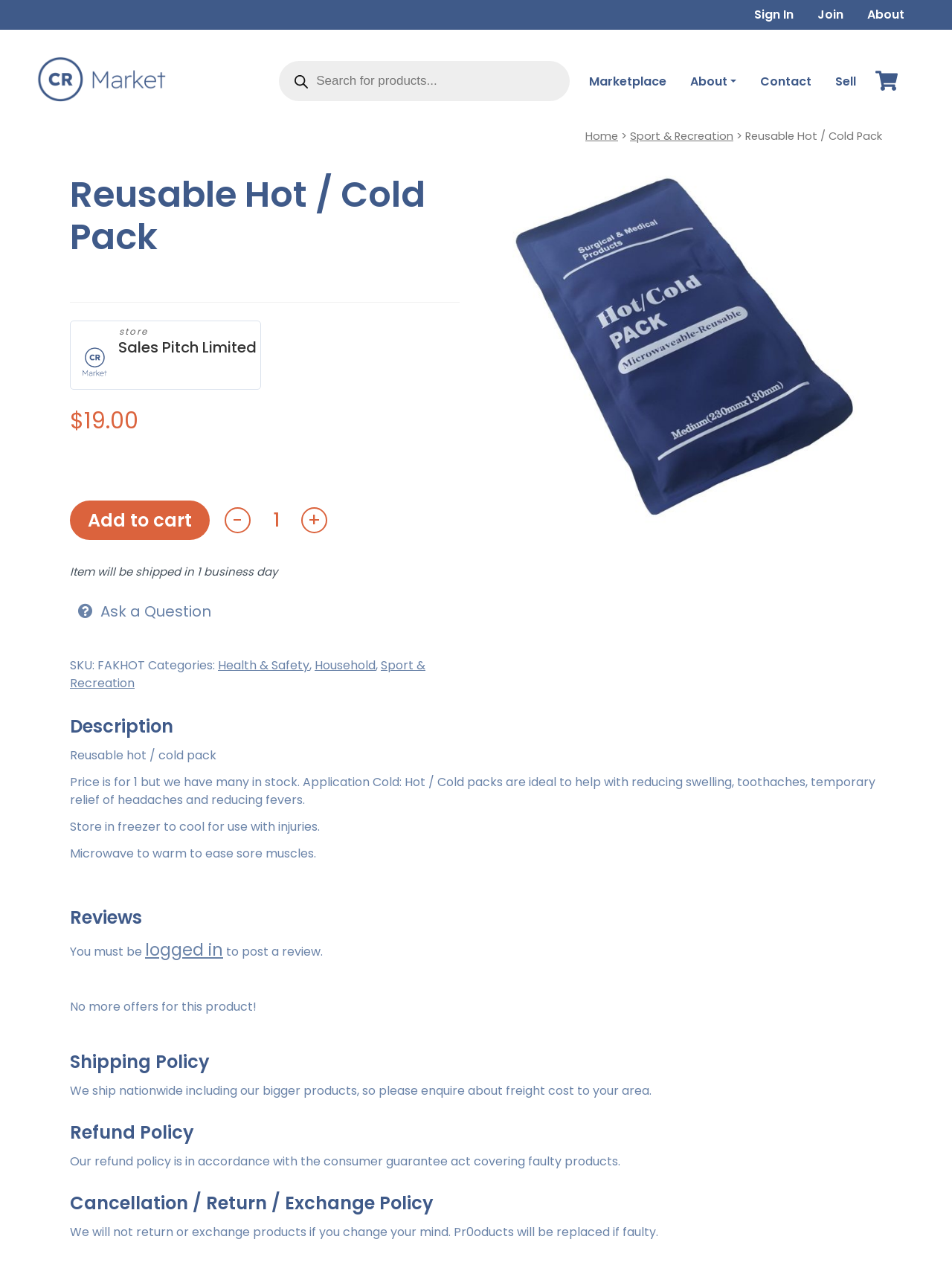What is the shipping policy?
Please answer the question with a single word or phrase, referencing the image.

Nationwide shipping